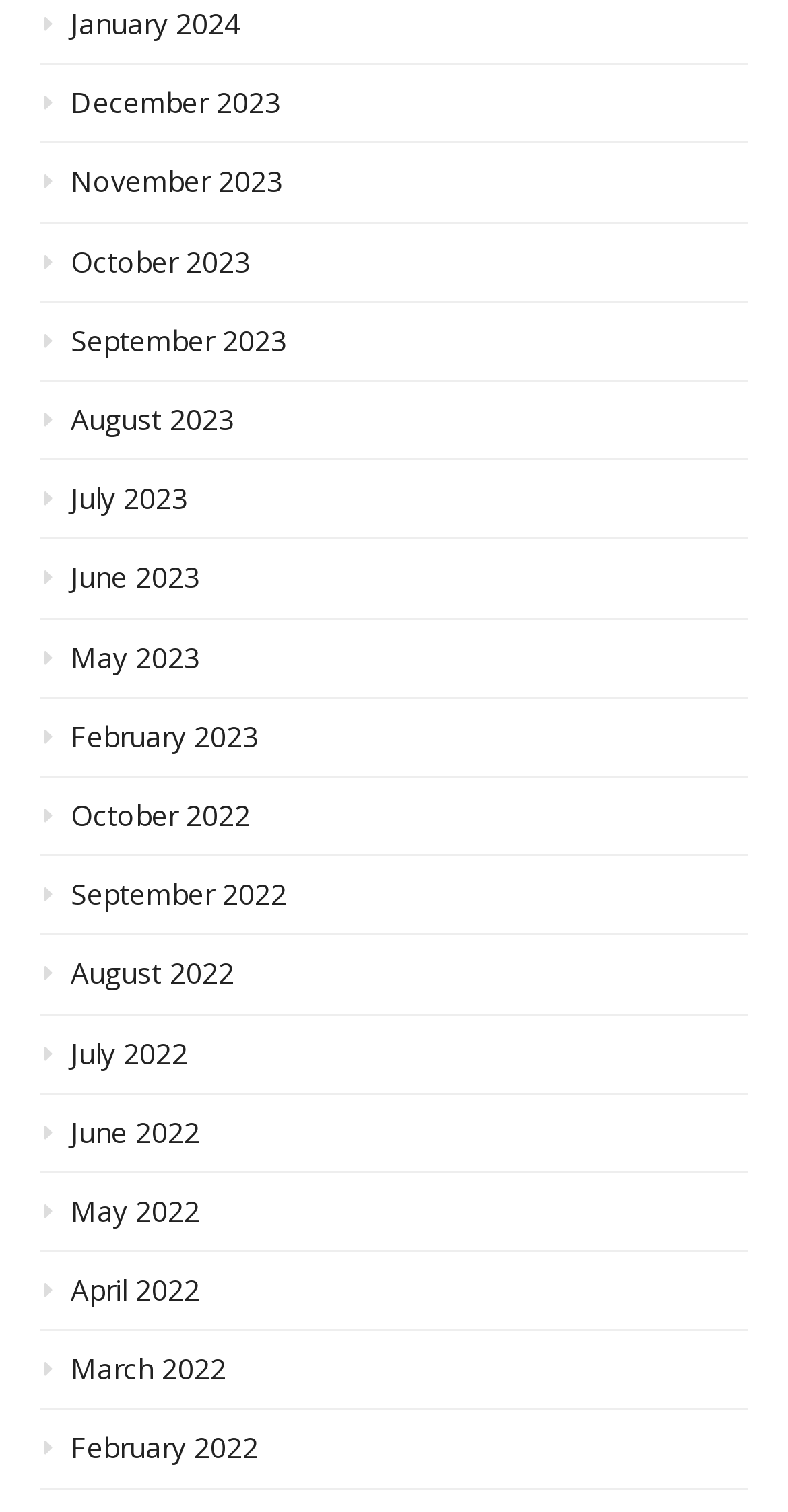Locate the bounding box coordinates of the region to be clicked to comply with the following instruction: "browse November 2023". The coordinates must be four float numbers between 0 and 1, in the form [left, top, right, bottom].

[0.051, 0.109, 0.949, 0.148]